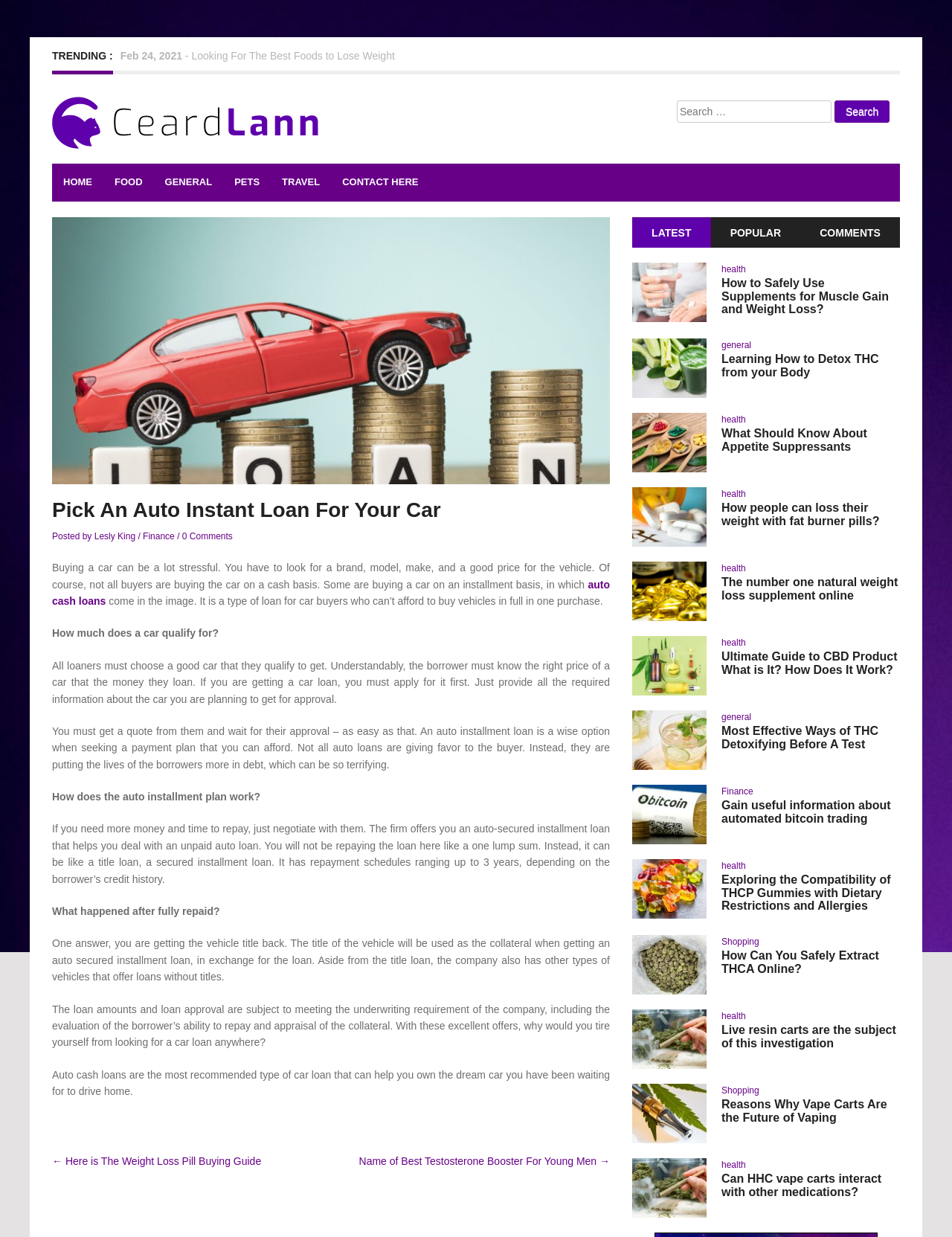What is the purpose of the title loan?
Respond to the question with a well-detailed and thorough answer.

The title of the vehicle will be used as the collateral when getting an auto secured installment loan, in exchange for the loan, as stated in the article.